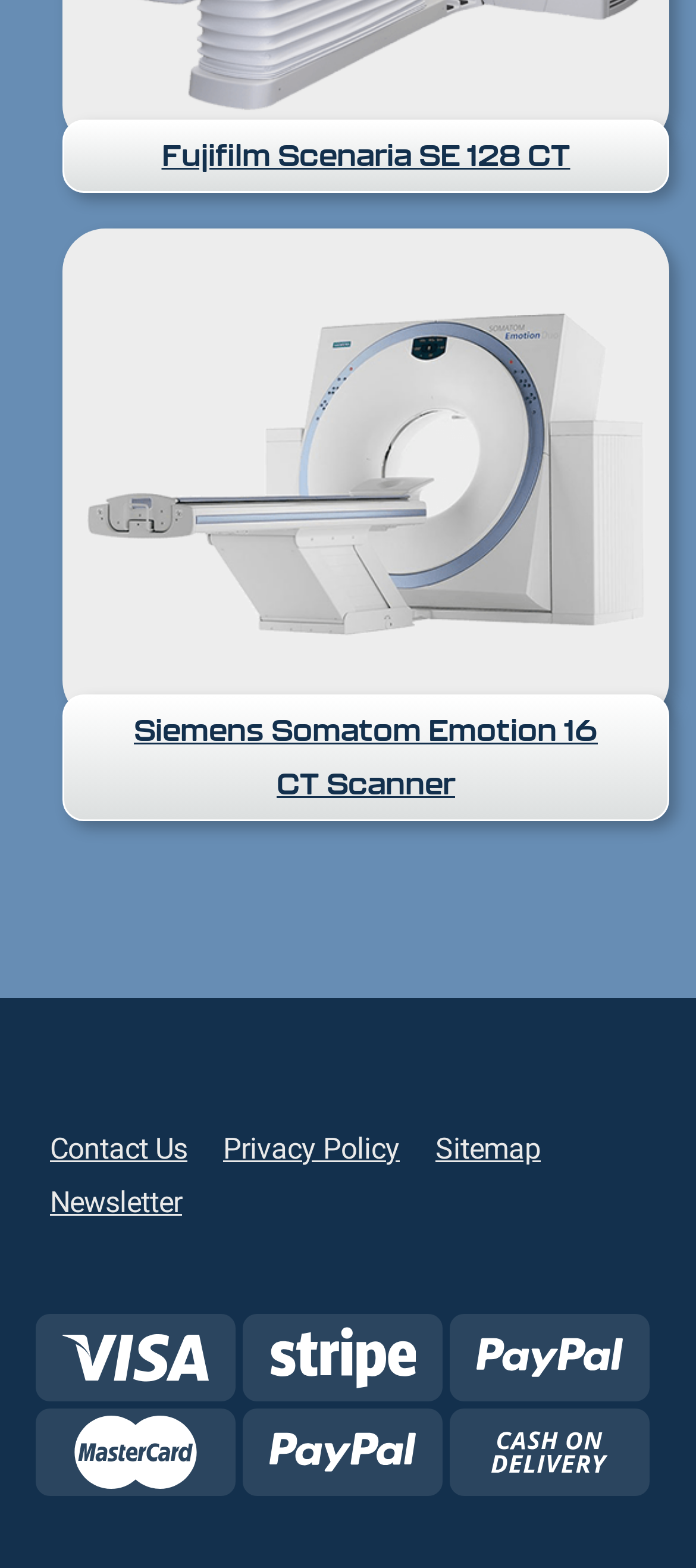Please answer the following question using a single word or phrase: 
What is the brand of the CT scanner in the image?

Siemens